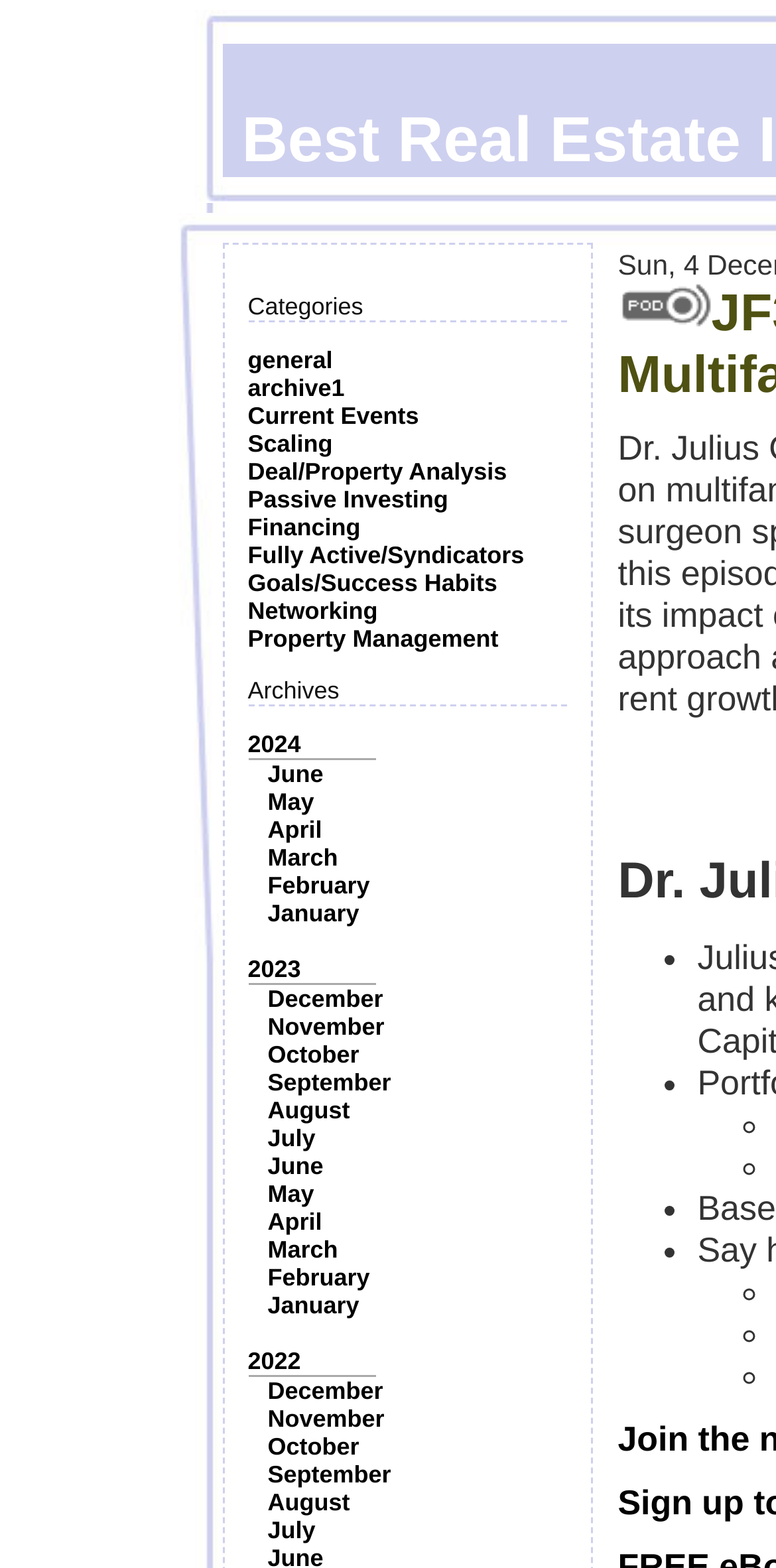Please determine the bounding box coordinates for the element with the description: "Deal/Property Analysis".

[0.319, 0.292, 0.653, 0.31]